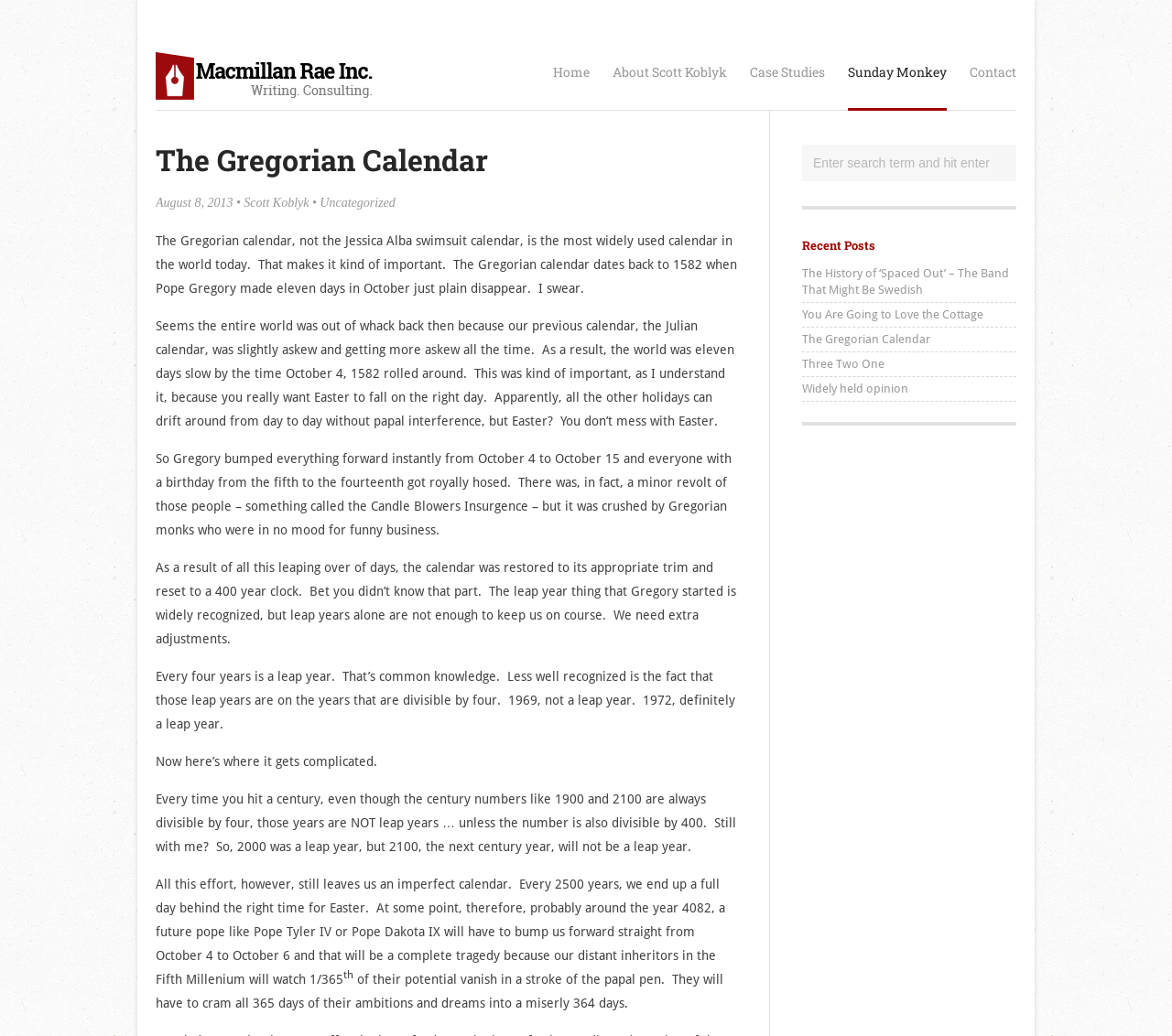Identify the bounding box coordinates for the region of the element that should be clicked to carry out the instruction: "Read the 'The Gregorian Calendar' post". The bounding box coordinates should be four float numbers between 0 and 1, i.e., [left, top, right, bottom].

[0.684, 0.316, 0.867, 0.339]